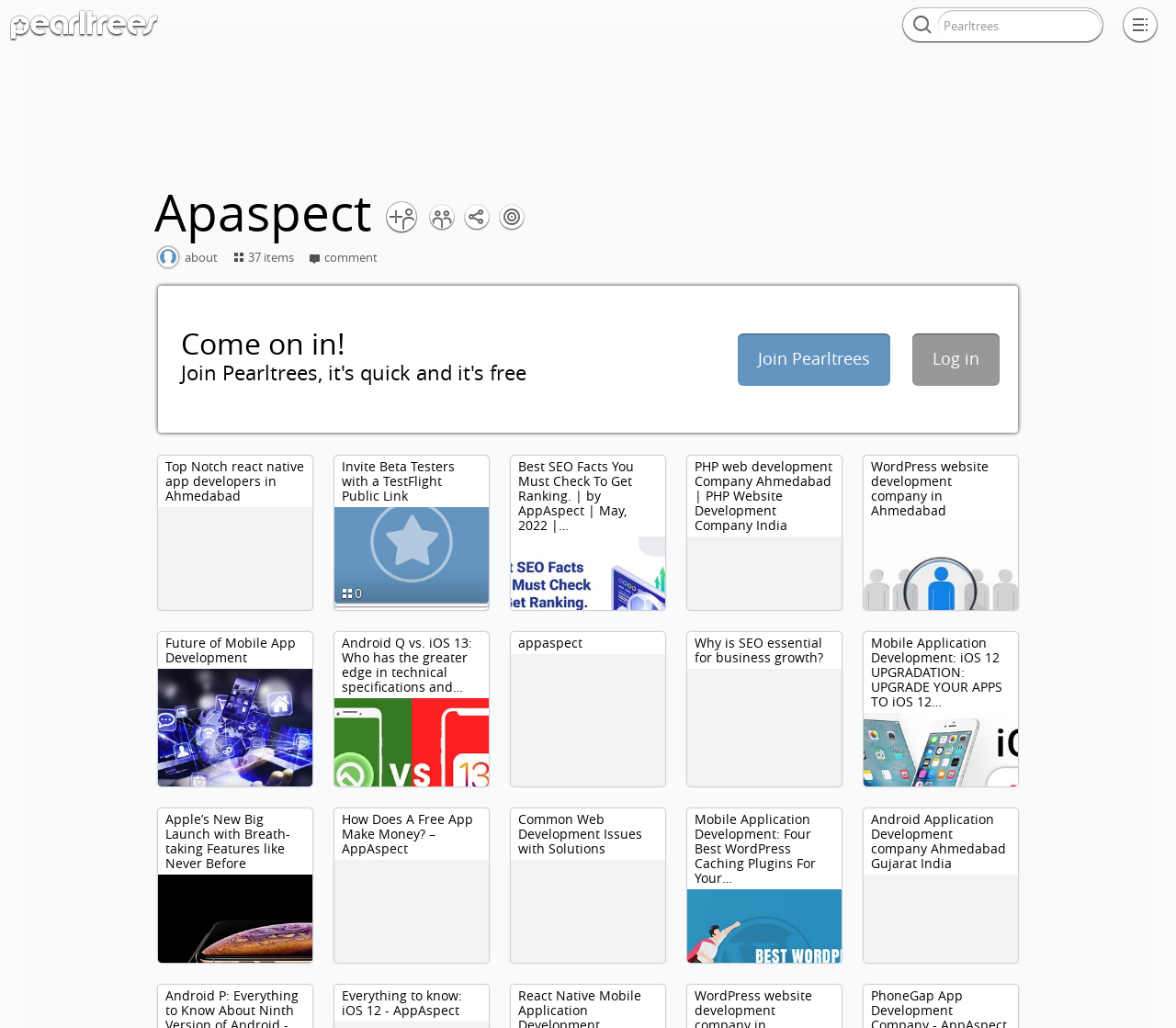Provide the bounding box coordinates of the HTML element described as: "name="query"". The bounding box coordinates should be four float numbers between 0 and 1, i.e., [left, top, right, bottom].

[0.802, 0.016, 0.933, 0.033]